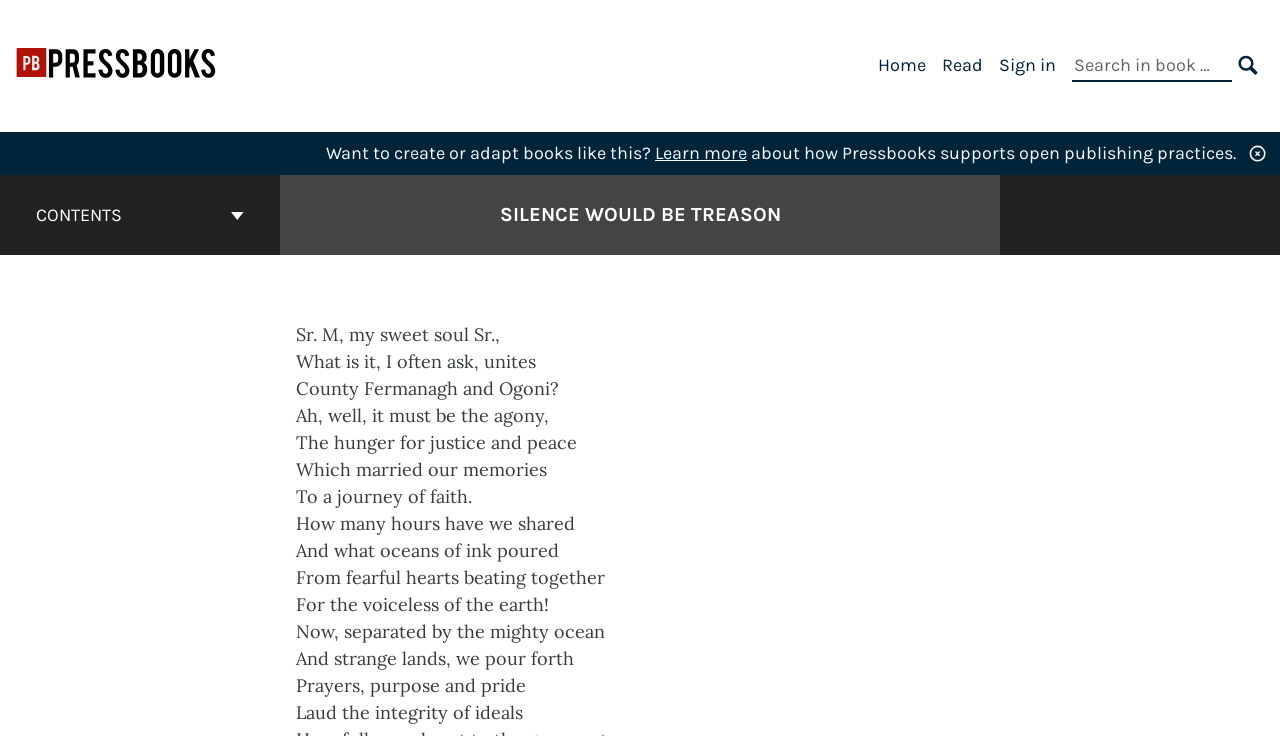Determine the bounding box coordinates of the region I should click to achieve the following instruction: "Go to the cover page of Silence Would Be Treason". Ensure the bounding box coordinates are four float numbers between 0 and 1, i.e., [left, top, right, bottom].

[0.39, 0.272, 0.61, 0.312]